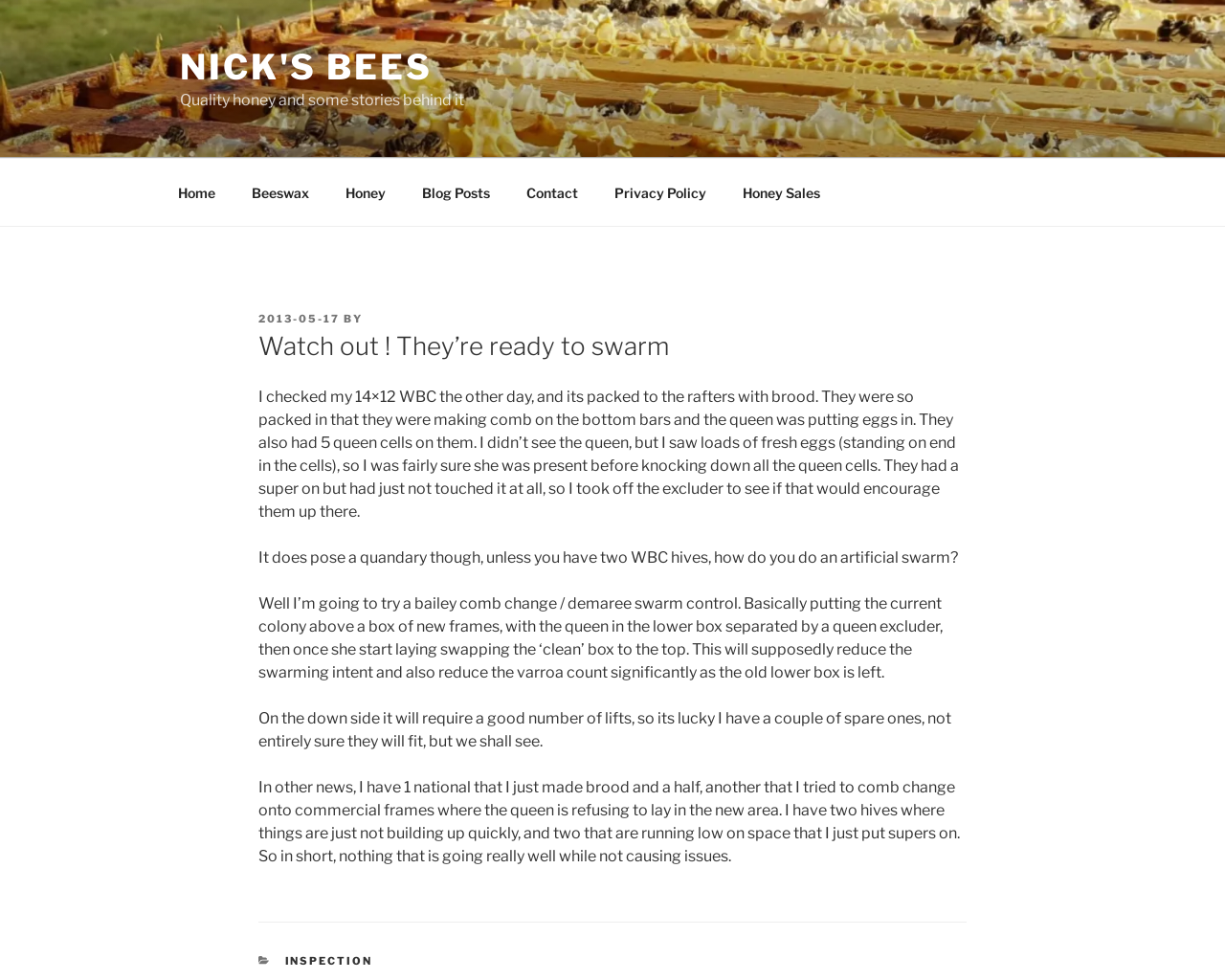Please find the bounding box coordinates of the element that needs to be clicked to perform the following instruction: "Check the 'INSPECTION' category". The bounding box coordinates should be four float numbers between 0 and 1, represented as [left, top, right, bottom].

[0.232, 0.974, 0.304, 0.987]